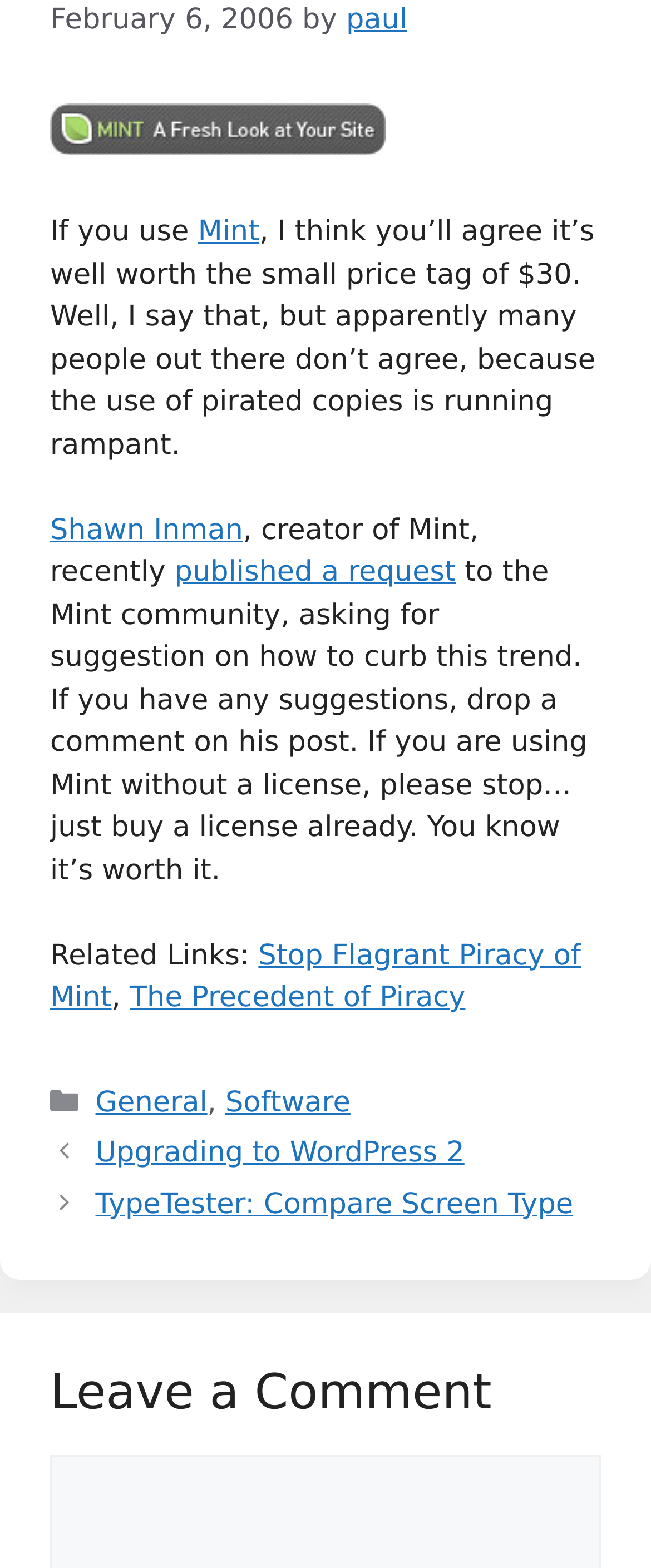Please find the bounding box for the UI element described by: "The Precedent of Piracy".

[0.199, 0.633, 0.715, 0.655]